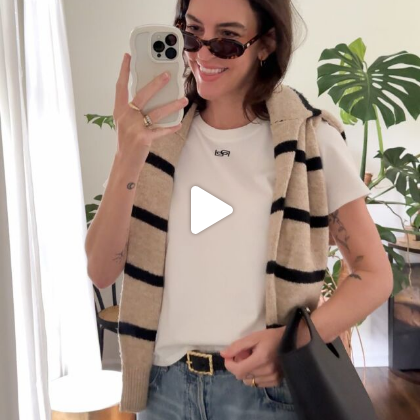What type of plants are in the background?
Using the information presented in the image, please offer a detailed response to the question.

The caption describes the background as featuring 'lush green plants', which suggests that the plants are of a vibrant green color and are likely foliage or vegetation of some kind.